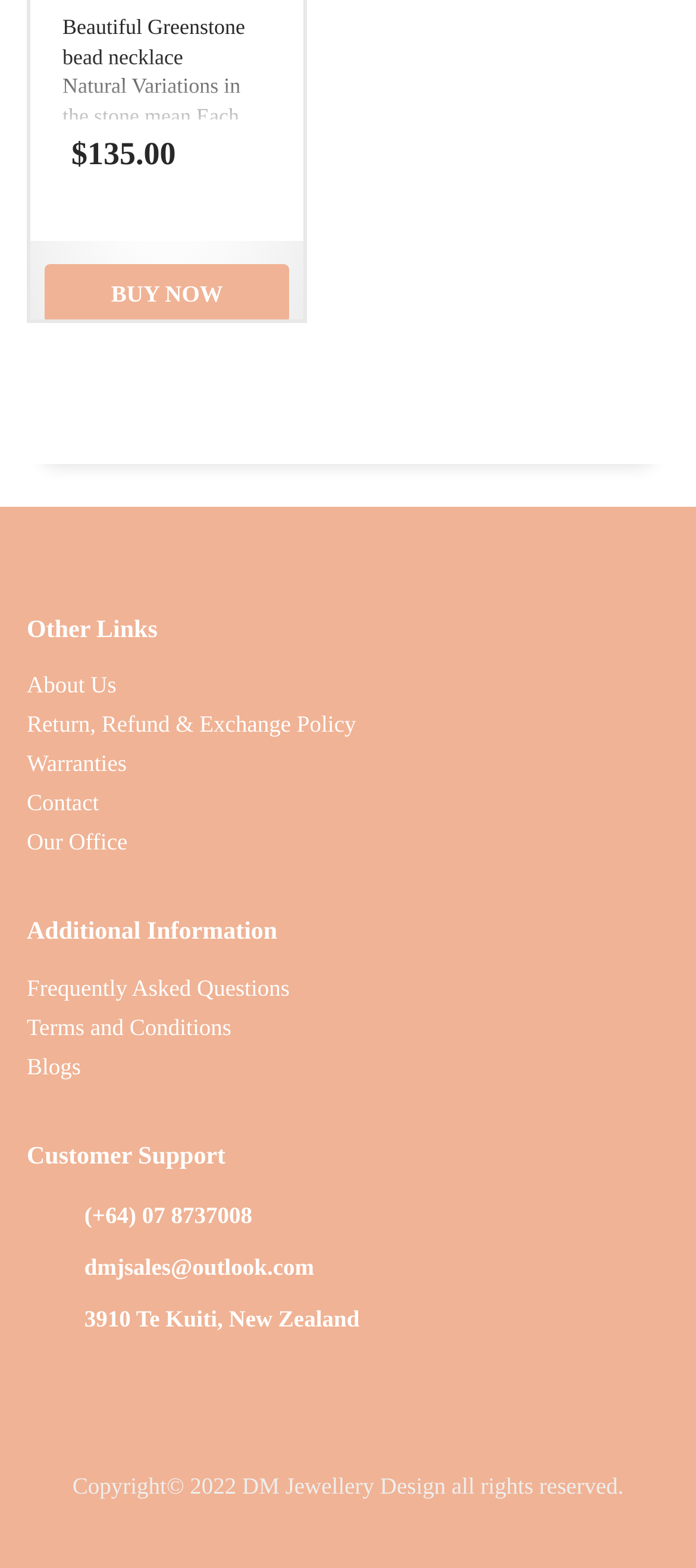Using floating point numbers between 0 and 1, provide the bounding box coordinates in the format (top-left x, top-left y, bottom-right x, bottom-right y). Locate the UI element described here: MY 3 FAVORITE INSTAGRAM HACKS

None